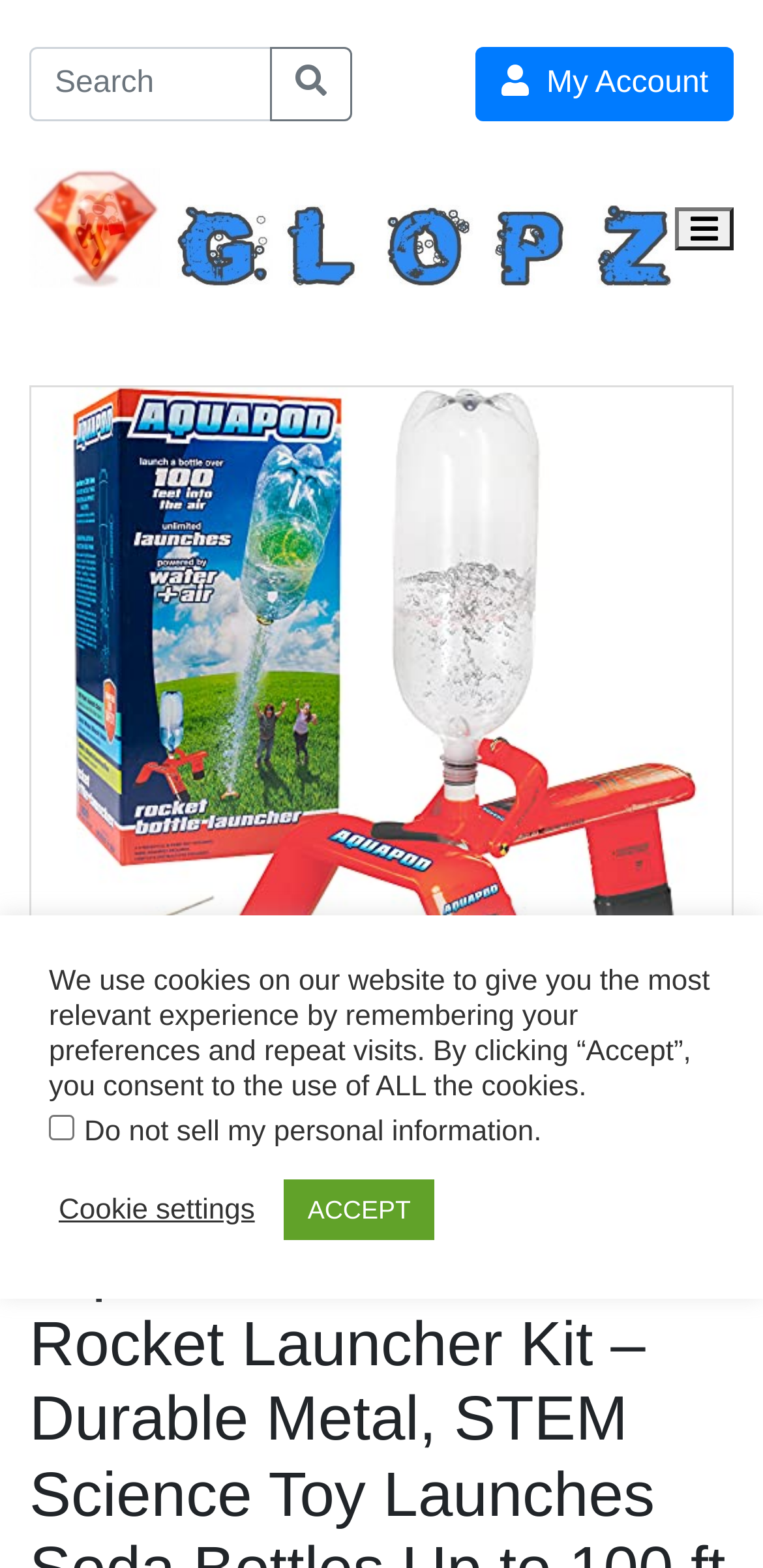What is the function of the 'My Account' button?
Refer to the image and give a detailed answer to the query.

I determined the function of the 'My Account' button by its text description, which suggests that it is used to access the user's account information or settings.